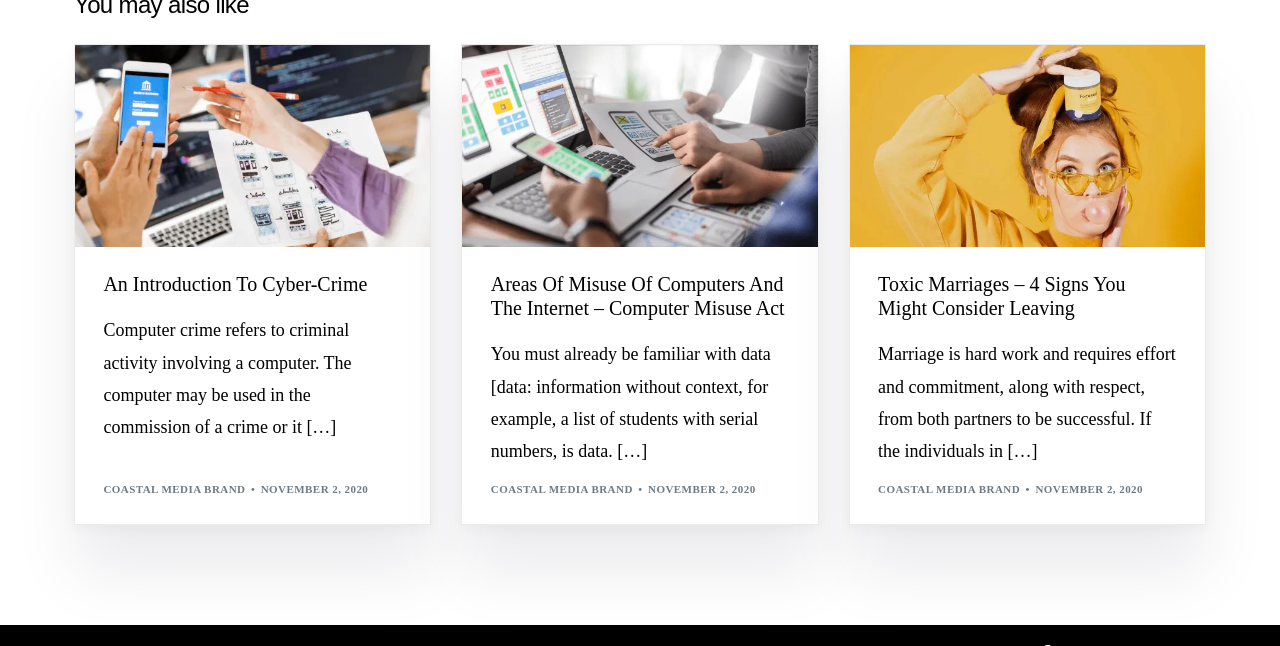What is the brand name mentioned in all articles?
Look at the image and respond to the question as thoroughly as possible.

I looked at each 'article' element and found a 'link' element with the text 'COASTAL MEDIA BRAND', which is present in all three articles.